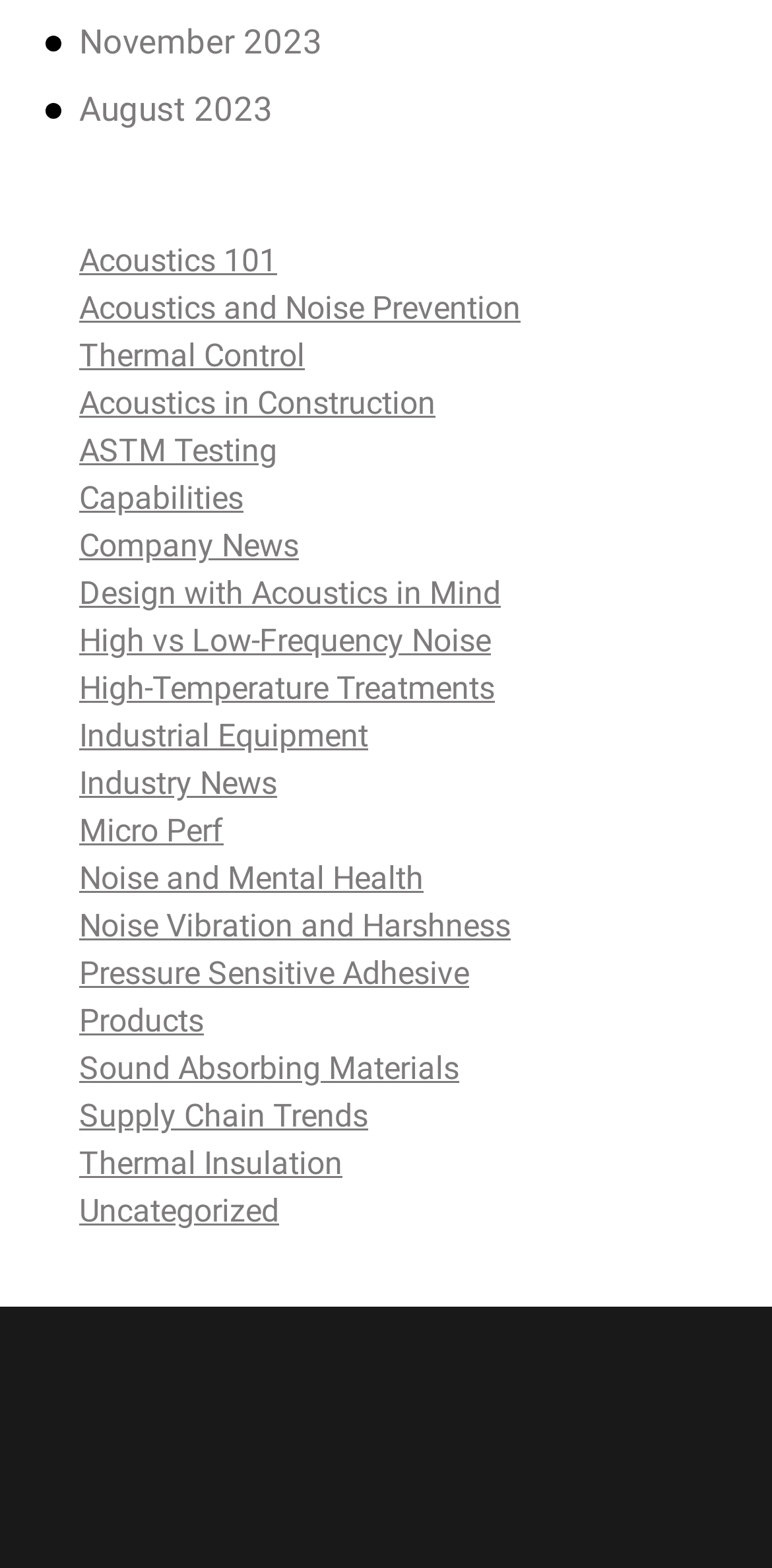Please locate the bounding box coordinates of the element that should be clicked to complete the given instruction: "Read about Noise and Mental Health".

[0.103, 0.548, 0.549, 0.572]